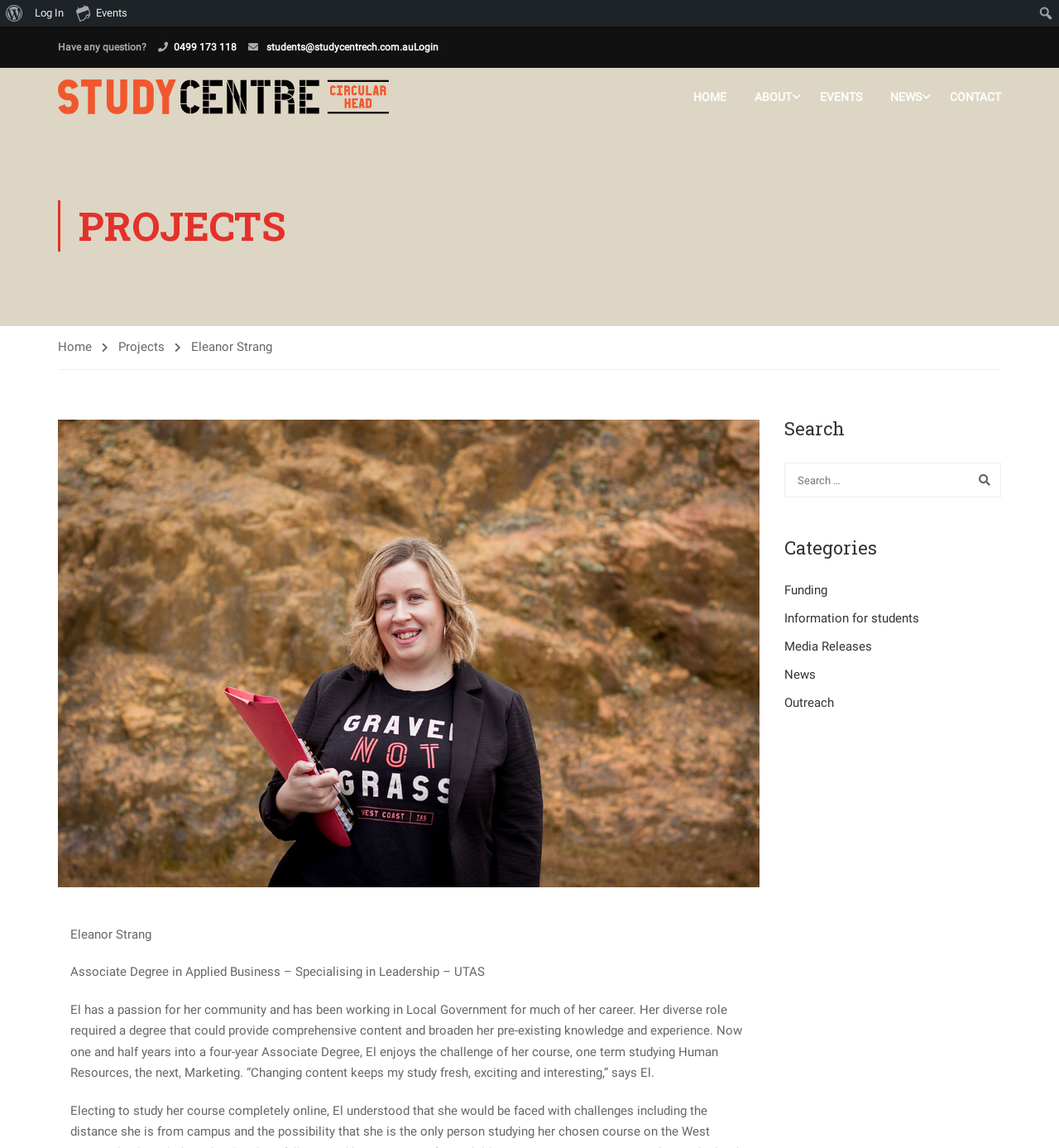How many categories are listed on the webpage?
Based on the visual details in the image, please answer the question thoroughly.

I found the answer by looking at the heading element with the text 'Categories' which has several link elements as its children. These link elements have texts such as 'Funding', 'Information for students', 'Media Releases', 'News', and 'Outreach'. Therefore, there are 6 categories listed on the webpage.